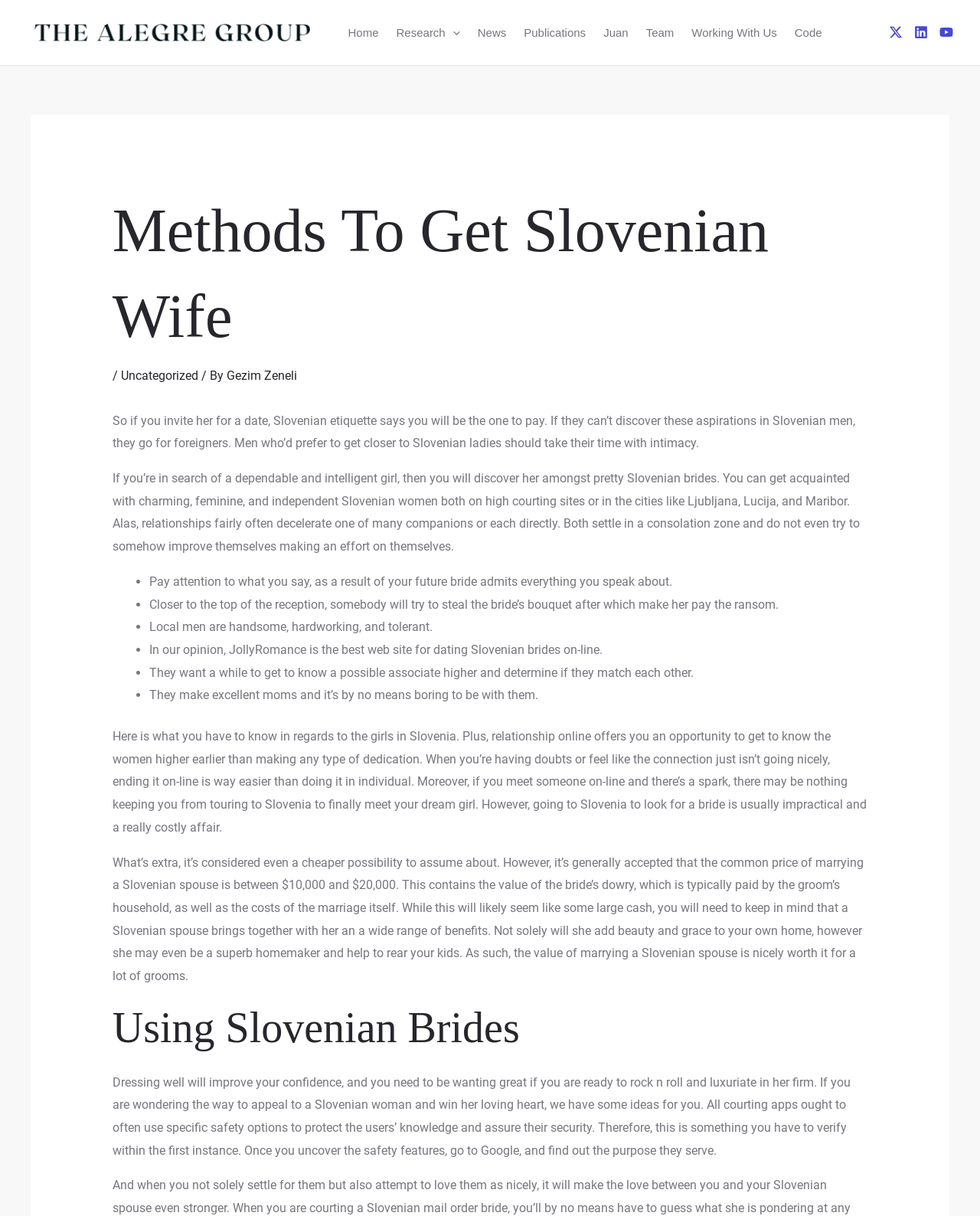Identify and provide the bounding box for the element described by: "Code".

[0.802, 0.0, 0.848, 0.054]